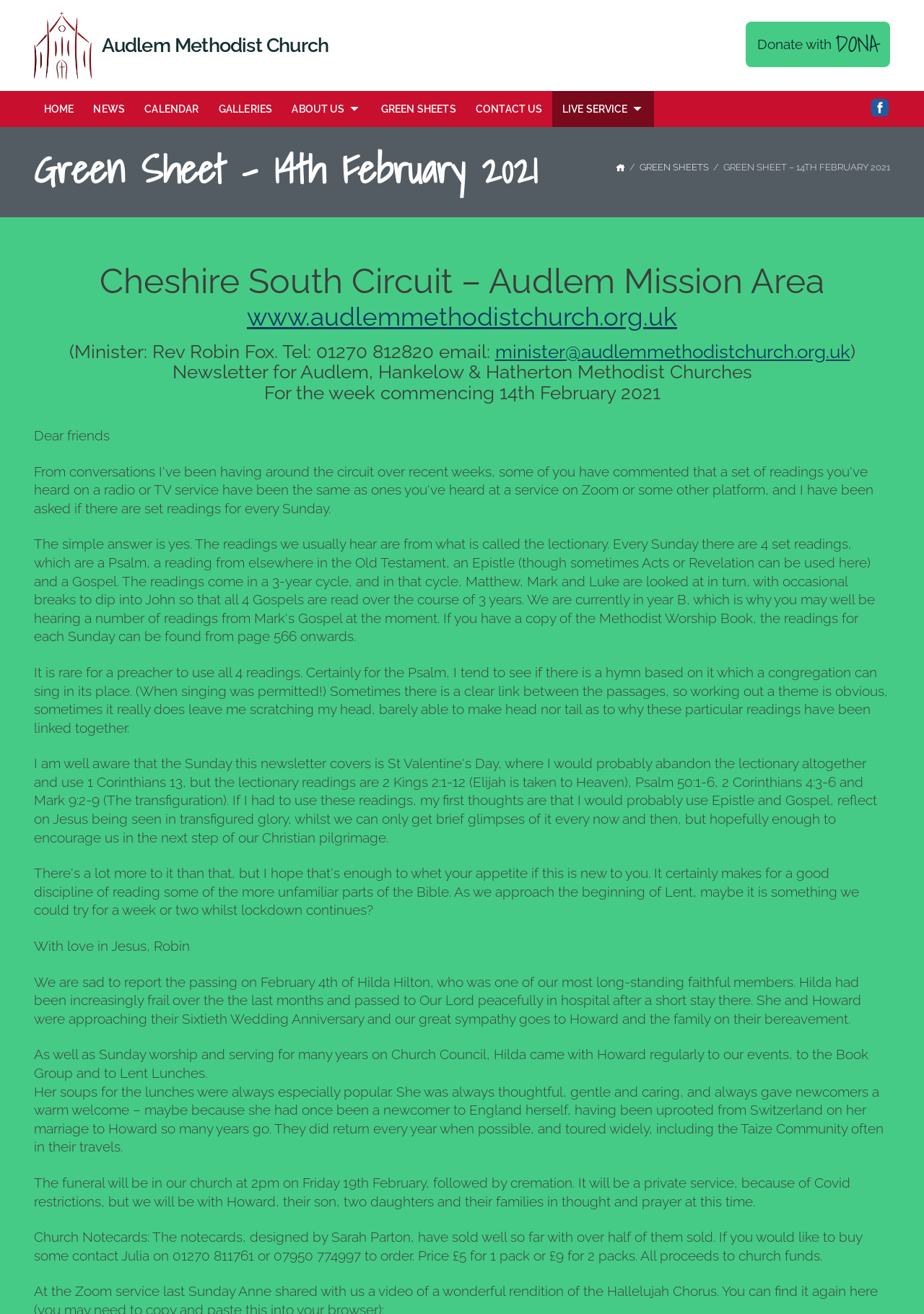Create an in-depth description of the webpage, covering main sections.

The webpage is about Audlem Methodist Church, specifically the Green Sheet newsletter for February 14th, 2021. At the top left corner, there is a logo link to the church's website, accompanied by a navigation menu with links to various sections, including Home, News, Calendar, Galleries, About Us, Green Sheets, and Contact Us.

Below the navigation menu, there is a heading that displays the title "Green Sheet – 14th February 2021" followed by a subheading that mentions the Cheshire South Circuit and Audlem Mission Area. The webpage also displays the church's website URL and contact information for the minister, Rev Robin Fox.

The main content of the webpage is divided into several sections. The first section is a message from the minister, Rev Robin Fox, where he discusses the challenges of preaching and finding a theme among the four readings. This section is followed by a message of condolence for the passing of Hilda Hilton, a long-standing faithful member of the church.

The webpage also contains information about Hilda's life, including her involvement in the church and her love for cooking, particularly her popular soups for Lent Lunches. The funeral details are also provided, which will be held at the church on February 19th.

Finally, there is a section about church notecards designed by Sarah Parton, which are available for purchase to support church funds.